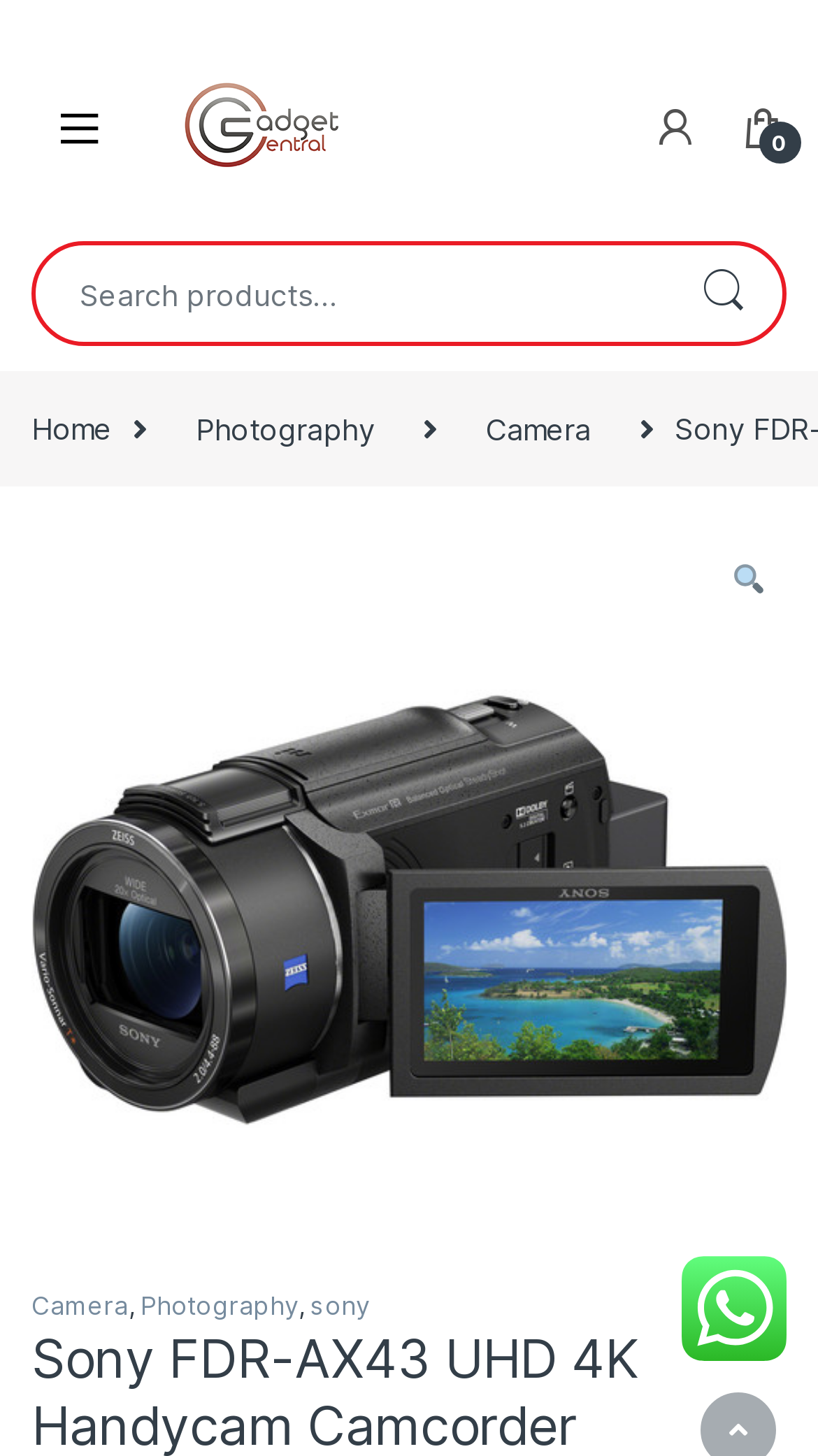Please identify the bounding box coordinates of the element that needs to be clicked to perform the following instruction: "Click the search button".

[0.813, 0.169, 0.956, 0.235]